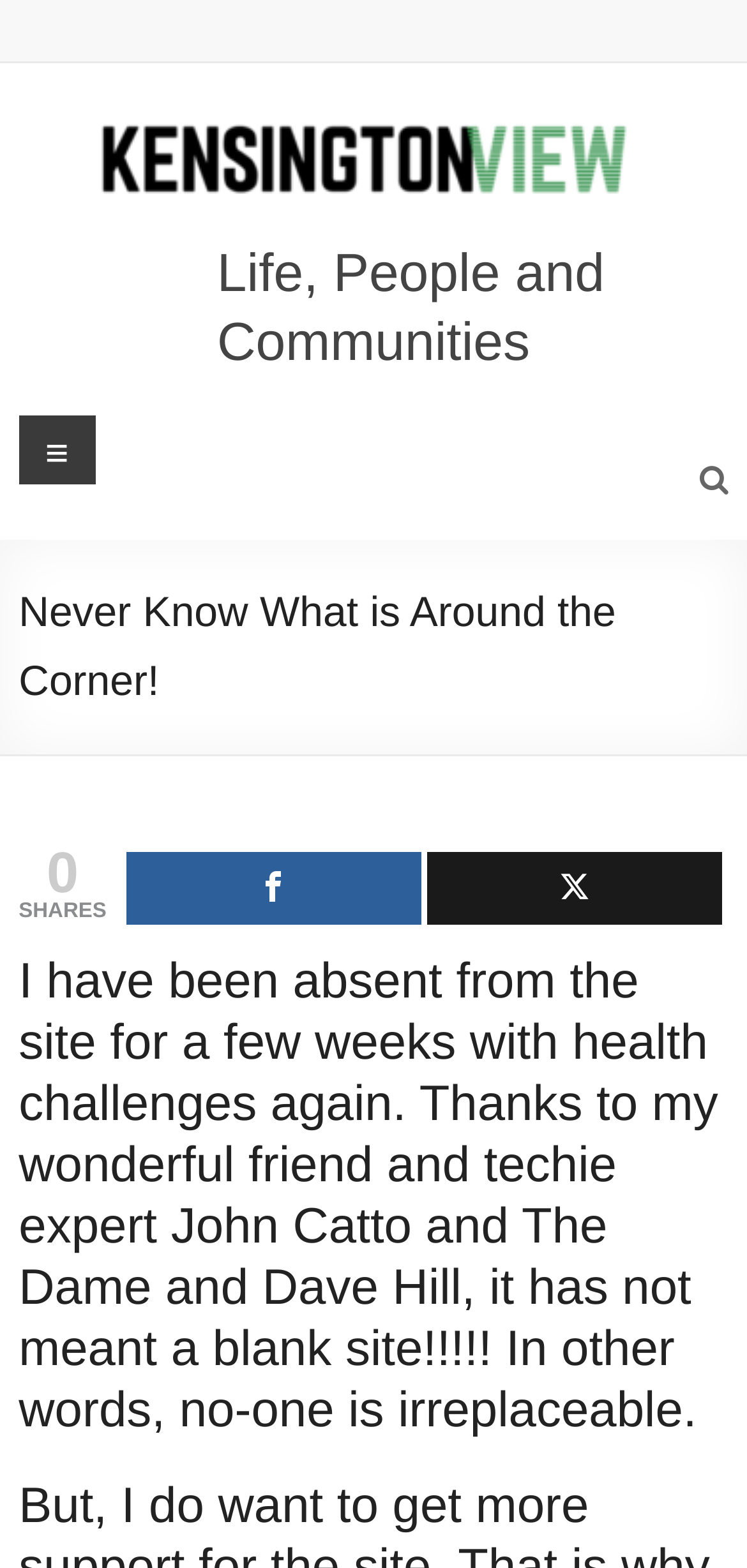Bounding box coordinates must be specified in the format (top-left x, top-left y, bottom-right x, bottom-right y). All values should be floating point numbers between 0 and 1. What are the bounding box coordinates of the UI element described as: Life, People and Communities

[0.191, 0.155, 0.809, 0.237]